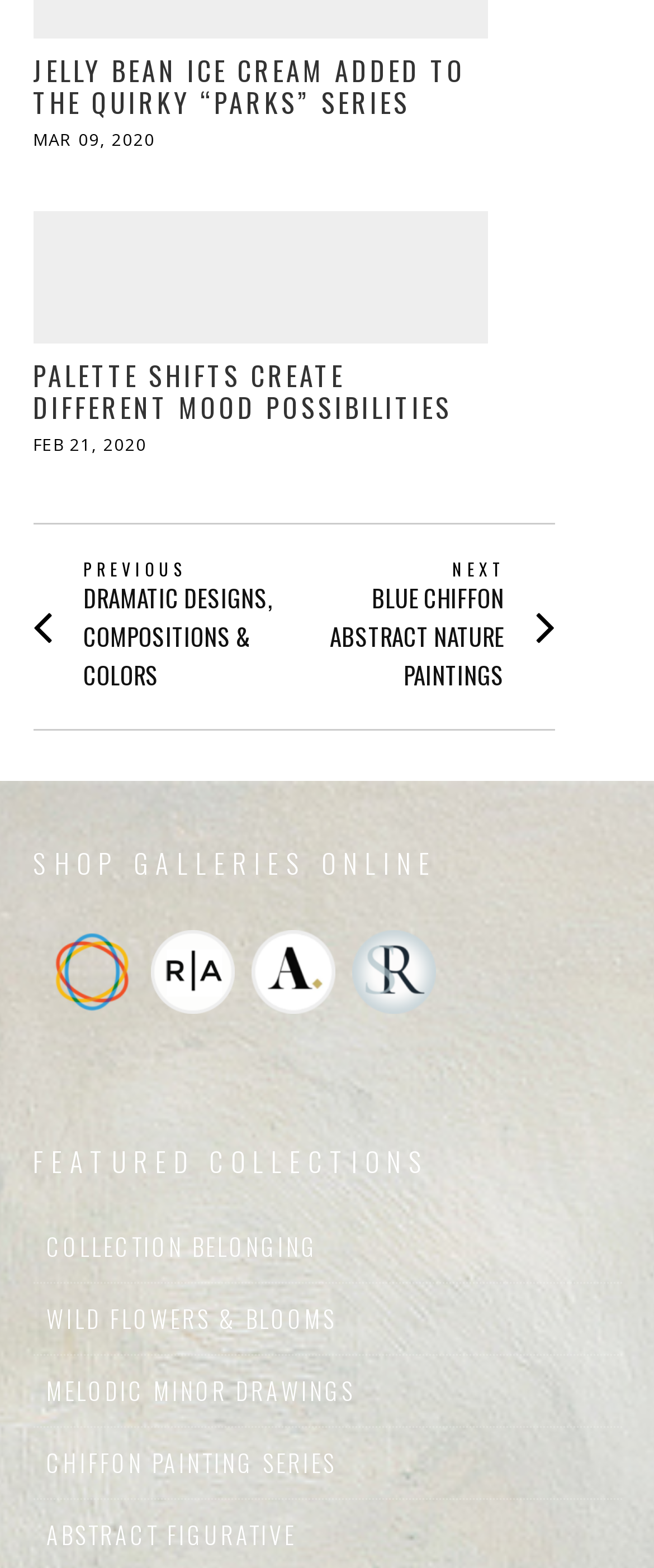Please specify the bounding box coordinates of the region to click in order to perform the following instruction: "Read the article about Jelly Bean Ice Cream".

[0.05, 0.134, 0.745, 0.219]